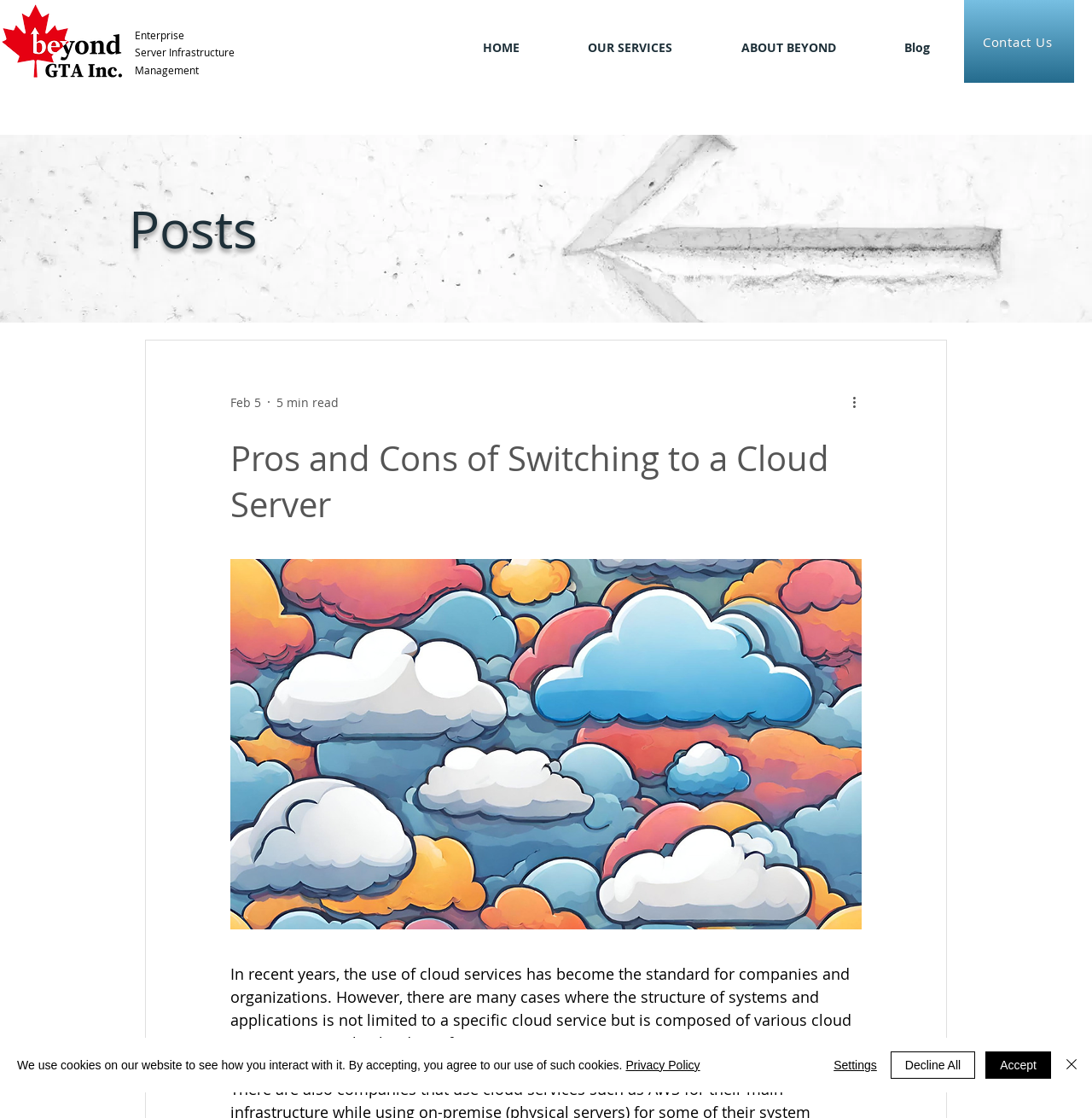Provide the bounding box coordinates of the HTML element described as: "Contact Us". The bounding box coordinates should be four float numbers between 0 and 1, i.e., [left, top, right, bottom].

[0.883, 0.0, 0.984, 0.074]